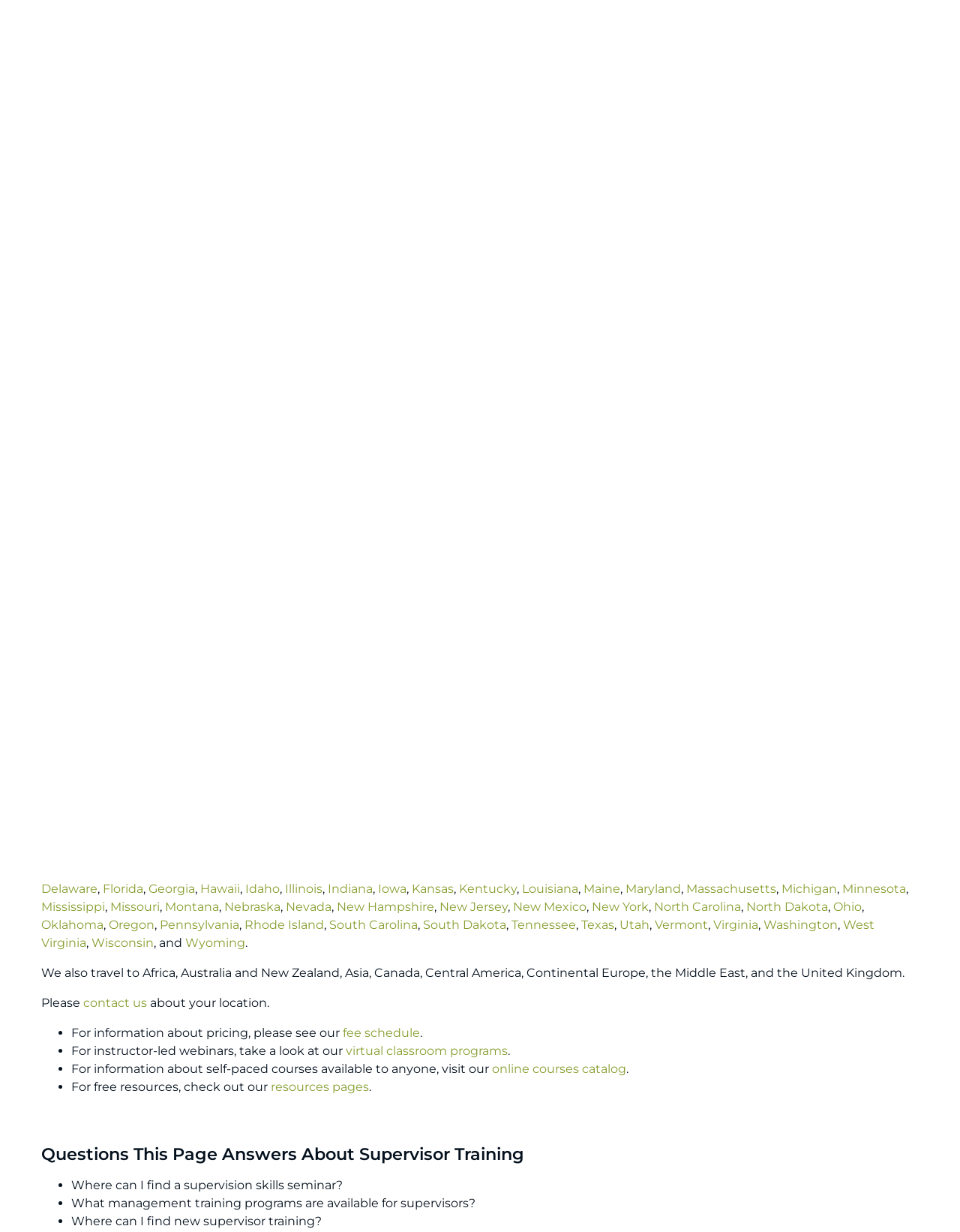Can I contact someone about my location?
Based on the image, respond with a single word or phrase.

Yes